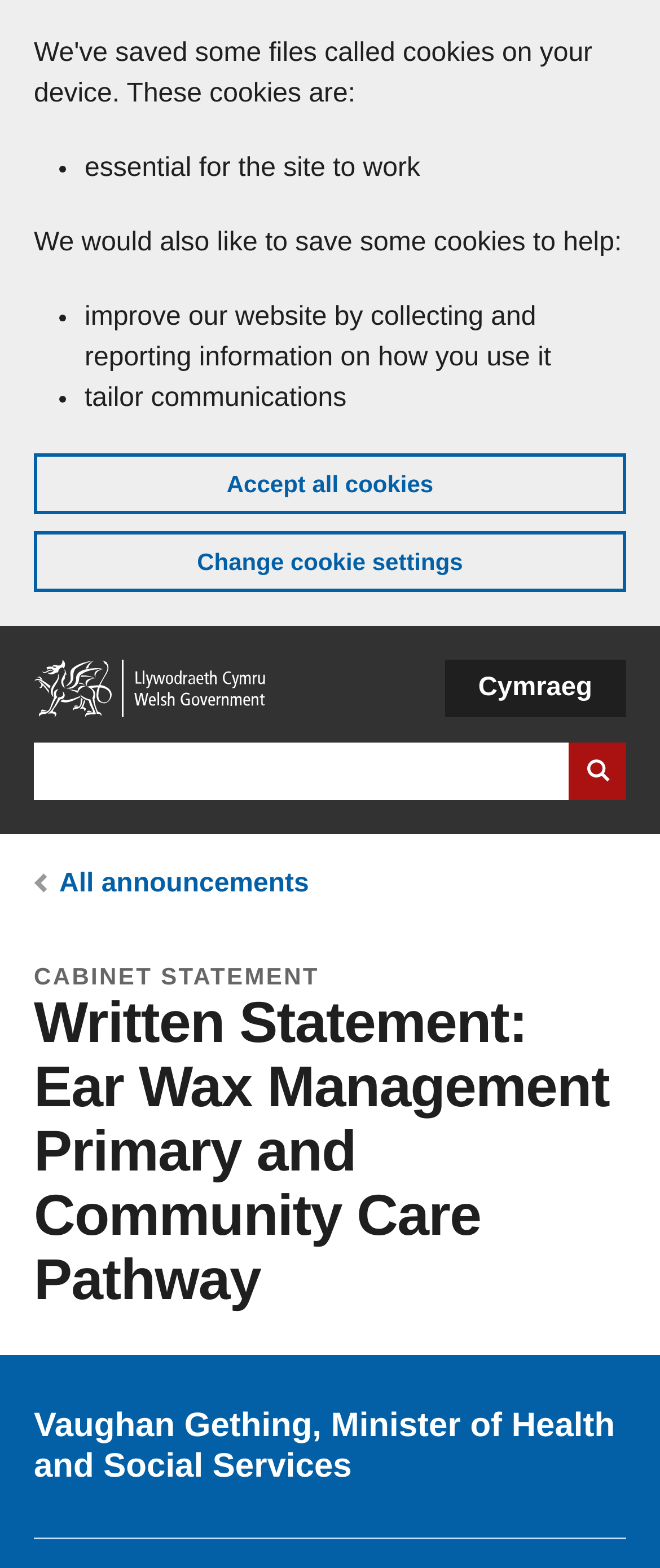Identify the bounding box coordinates of the section that should be clicked to achieve the task described: "View all announcements".

[0.09, 0.554, 0.468, 0.573]